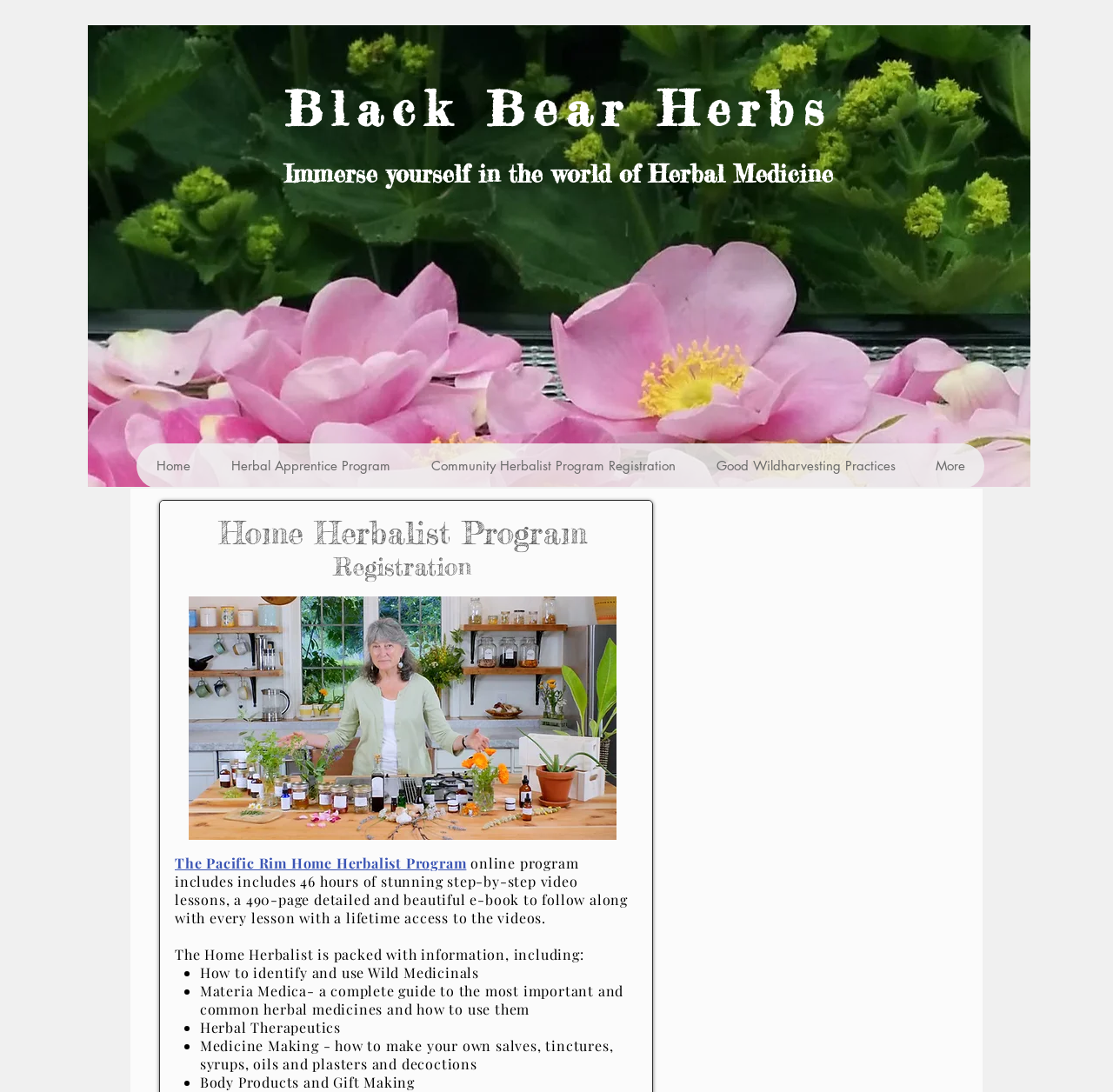What is the program name mentioned on the webpage? Please answer the question using a single word or phrase based on the image.

Home Herbalist Program